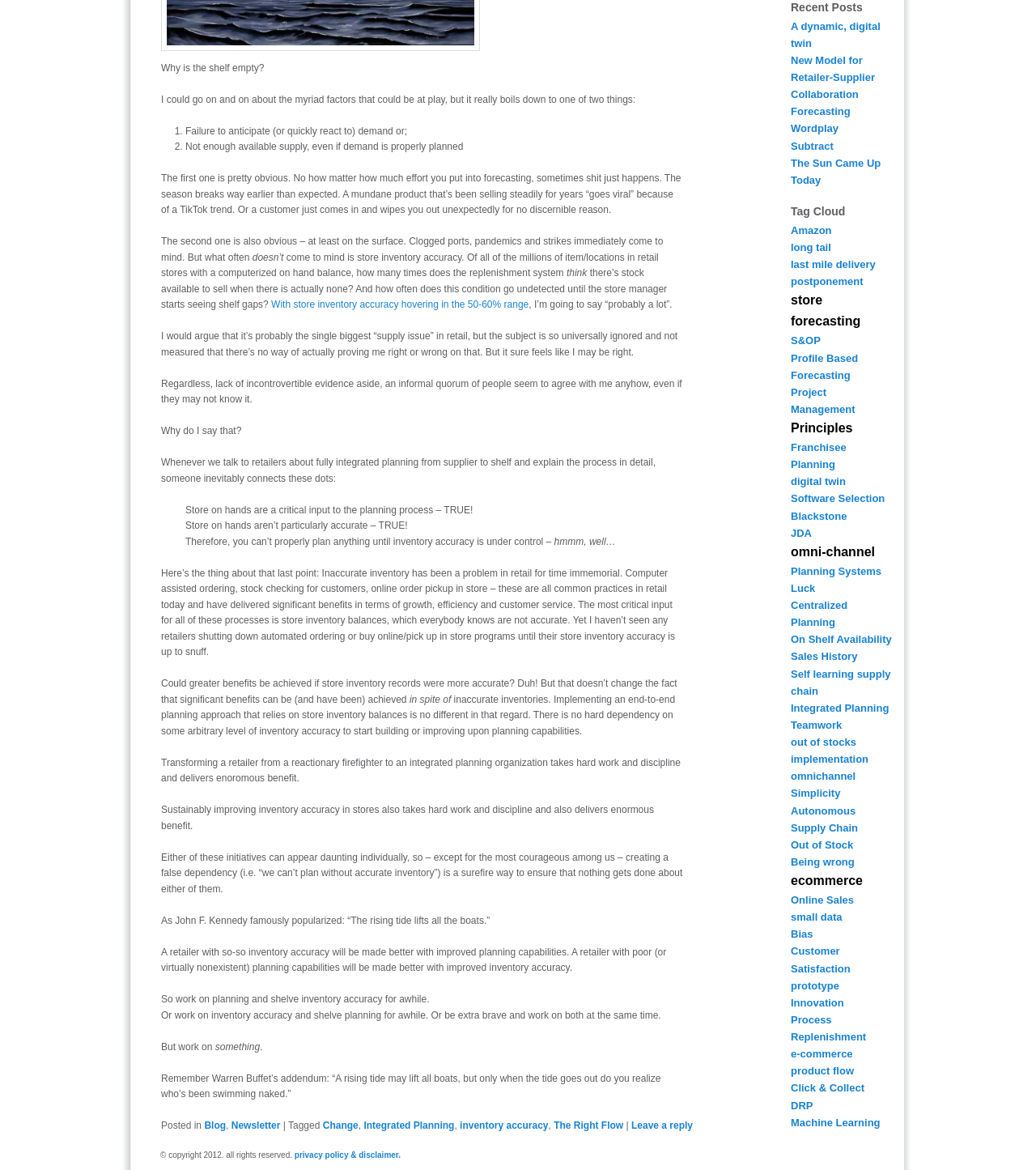Determine the bounding box coordinates of the UI element described below. Use the format (top-left x, top-left y, bottom-right x, bottom-right y) with floating point numbers between 0 and 1: Self learning supply chain

[0.763, 0.571, 0.86, 0.596]